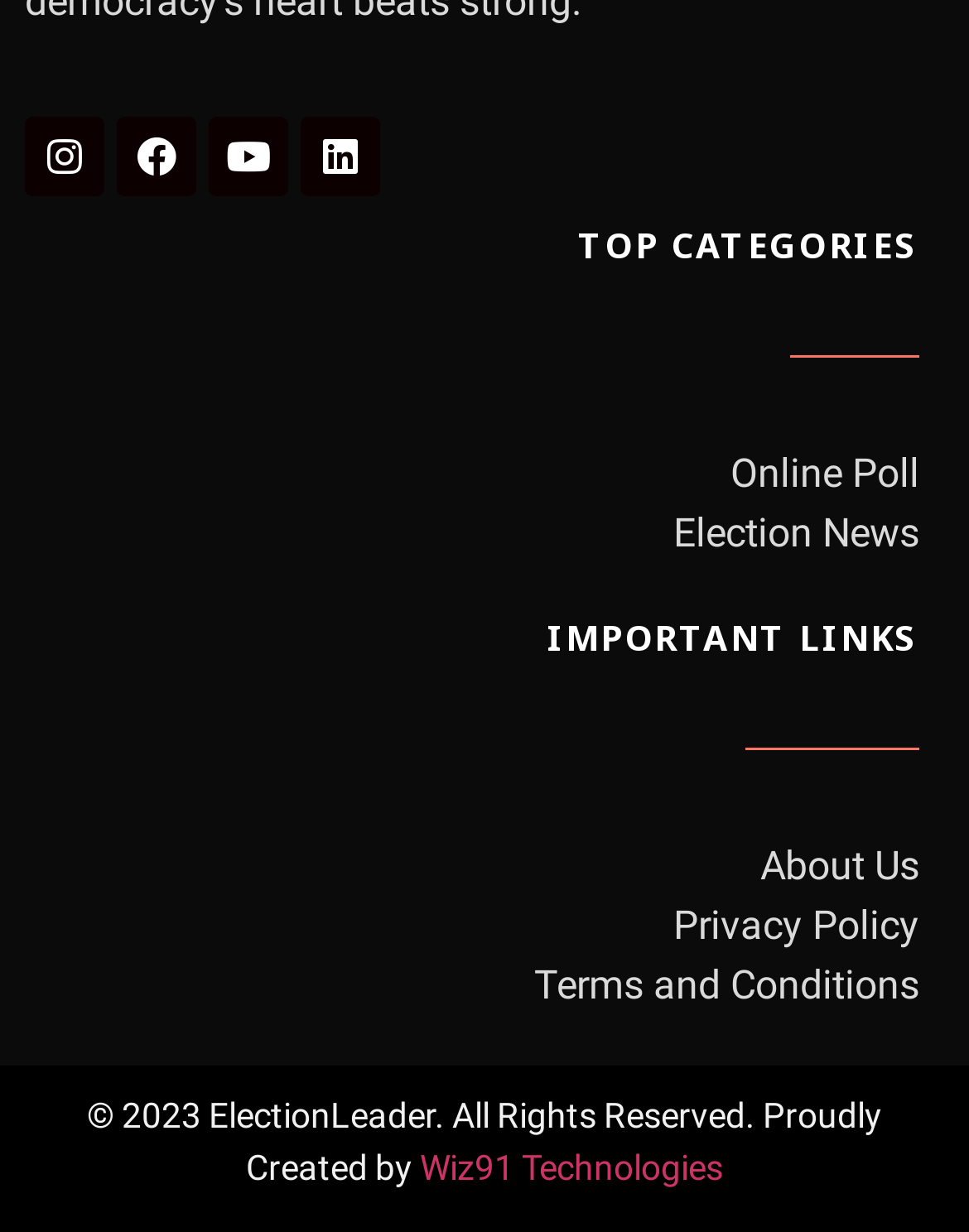Please locate the bounding box coordinates of the element that needs to be clicked to achieve the following instruction: "Open Instagram". The coordinates should be four float numbers between 0 and 1, i.e., [left, top, right, bottom].

[0.026, 0.095, 0.108, 0.16]